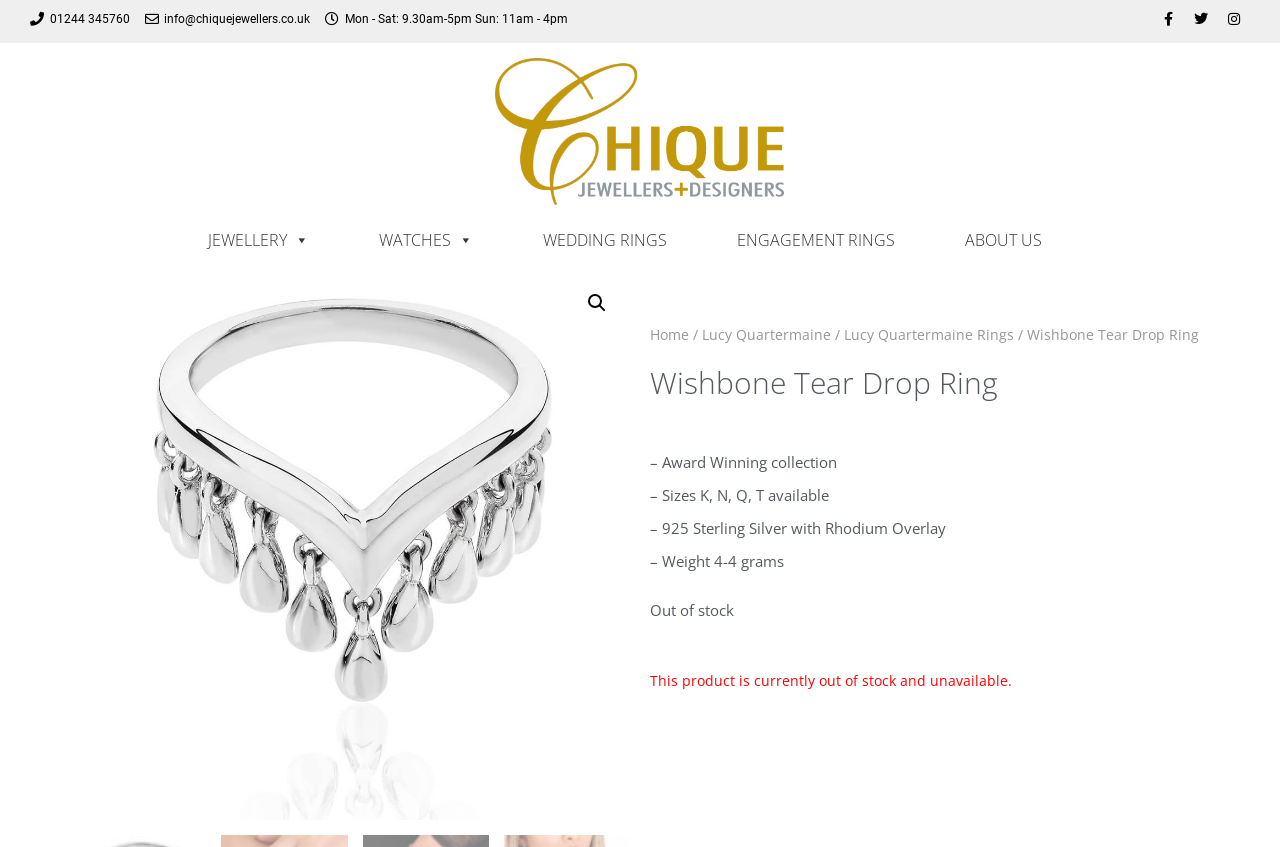Determine the bounding box coordinates of the UI element that matches the following description: "Lucy Quartermaine Rings". The coordinates should be four float numbers between 0 and 1 in the format [left, top, right, bottom].

[0.659, 0.384, 0.792, 0.407]